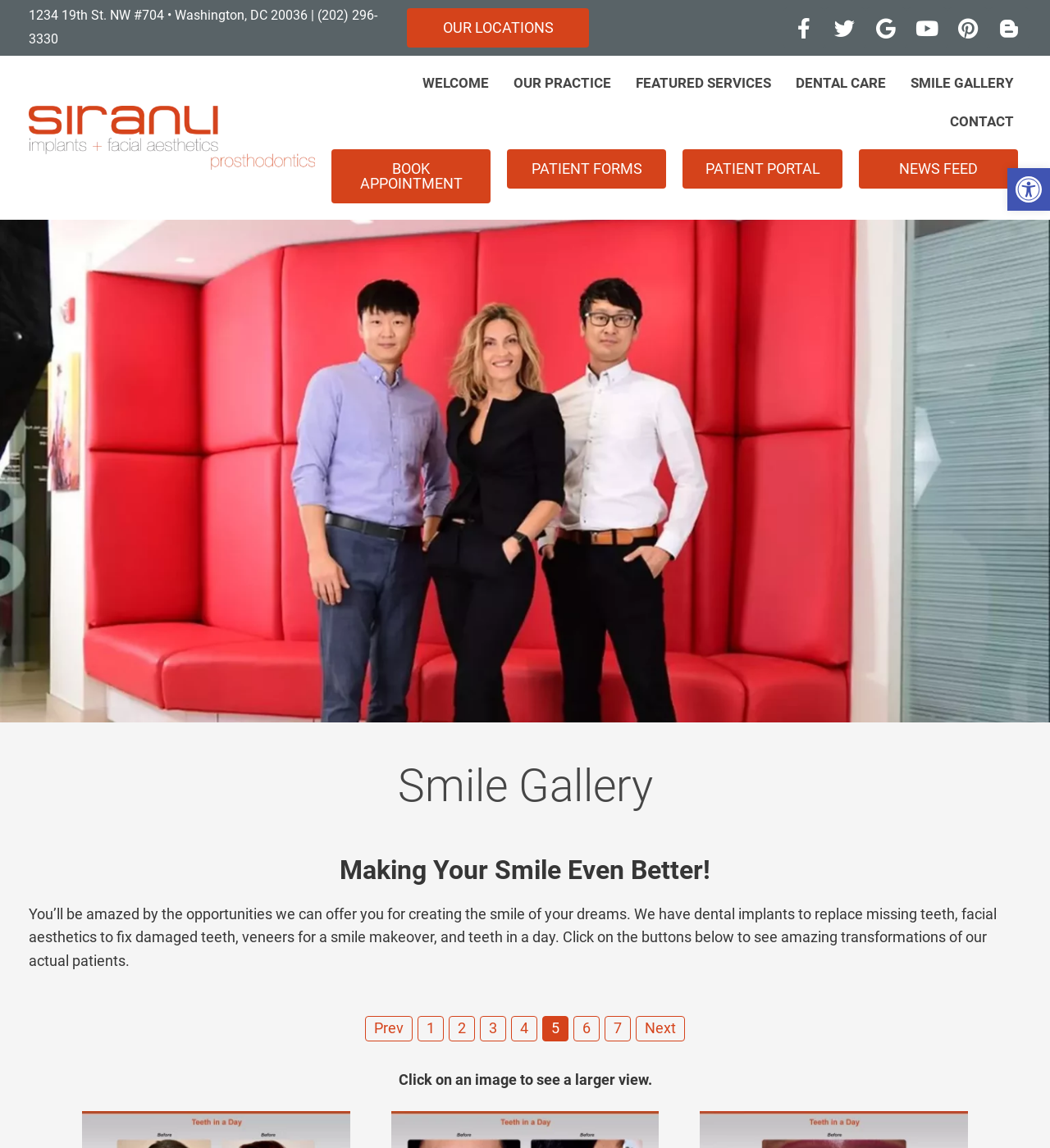Kindly determine the bounding box coordinates for the area that needs to be clicked to execute this instruction: "Visit our Facebook page".

[0.746, 0.006, 0.785, 0.042]